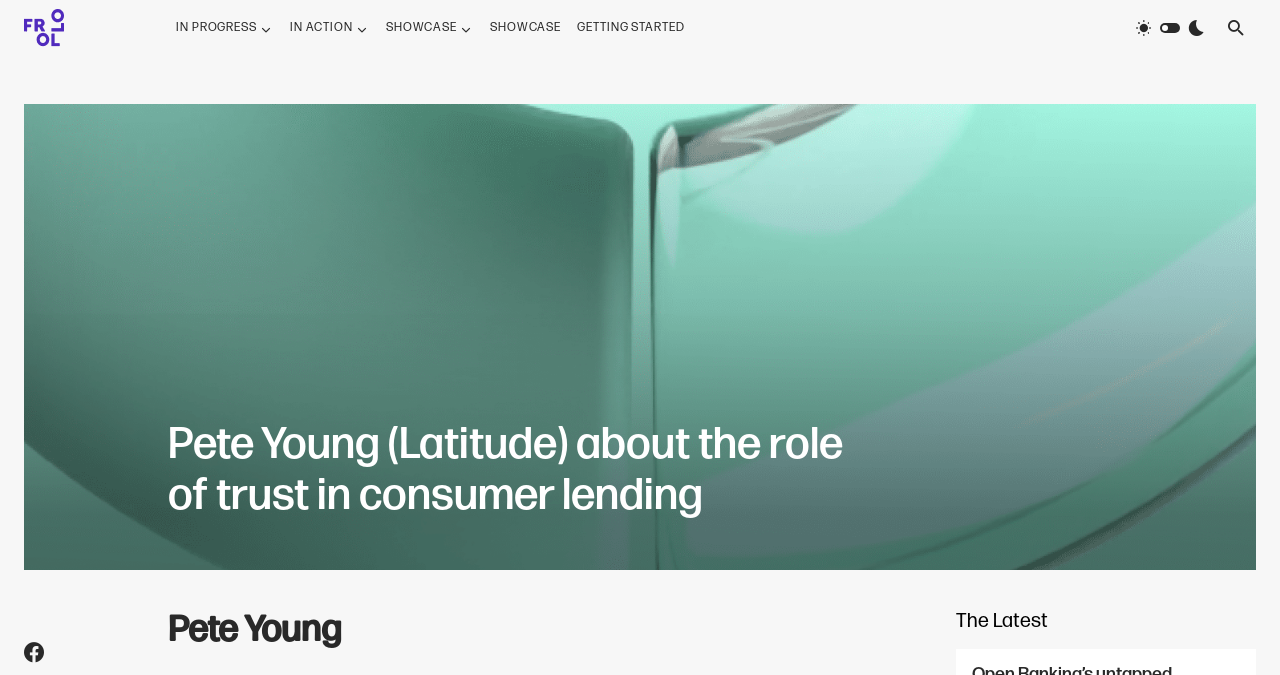What is the topic of the interview?
Give a single word or phrase as your answer by examining the image.

trust in consumer lending